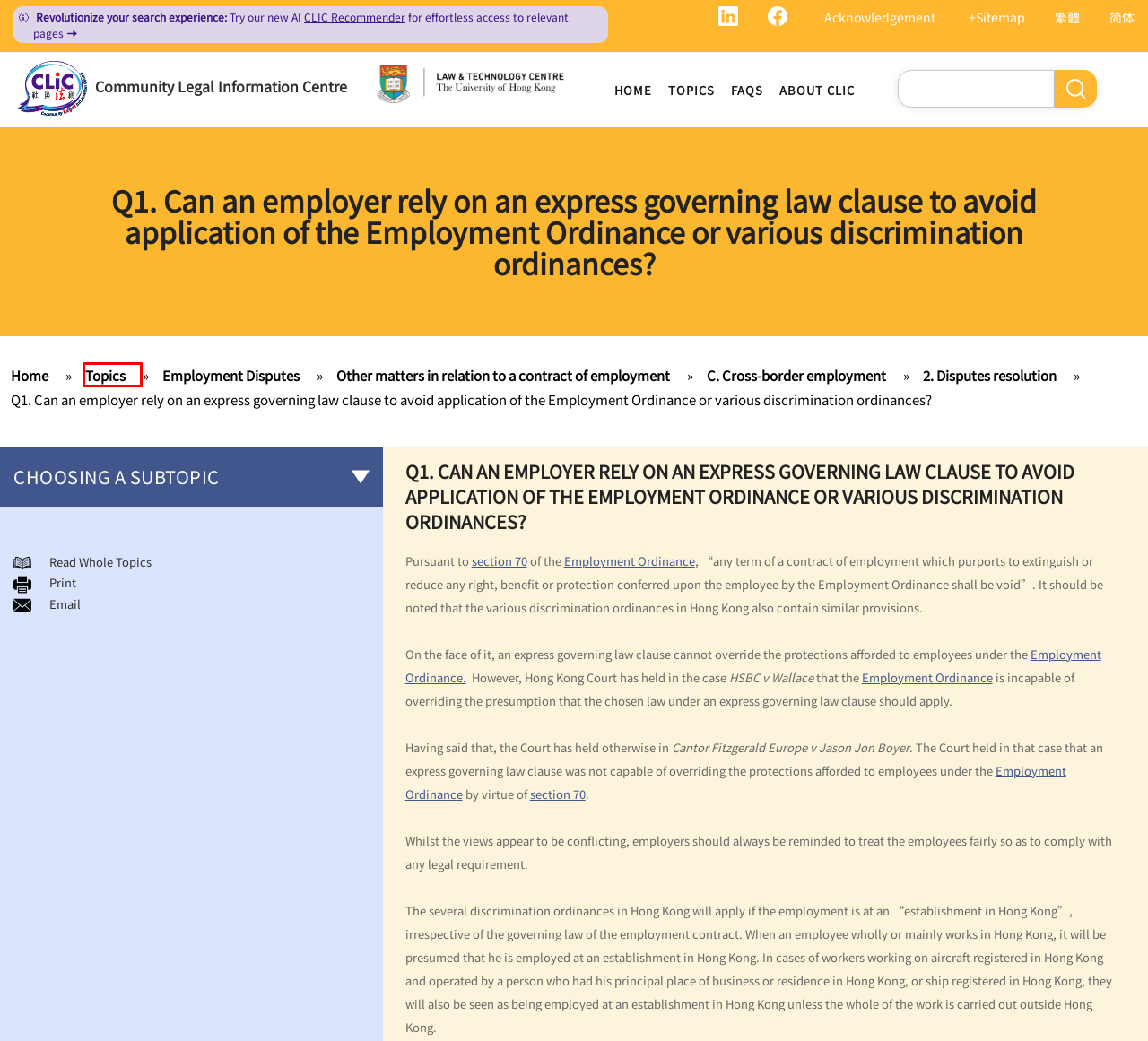A screenshot of a webpage is provided, featuring a red bounding box around a specific UI element. Identify the webpage description that most accurately reflects the new webpage after interacting with the selected element. Here are the candidates:
A. Home Page - Senior CLIC
B. Topics | Community Legal Information Centre (CLIC)
C. Youth CLIC
D. Employment Disputes | Community Legal Information Centre (CLIC)
E. C. Cross-border employment | Community Legal Information Centre (CLIC)
F. 2. Disputes resolution | Community Legal Information Centre (CLIC)
G. Other matters in relation to a contract of employment | Community Legal Information Centre (CLIC)
H. Hong Kong Legal Information Institute (HKLII)

B